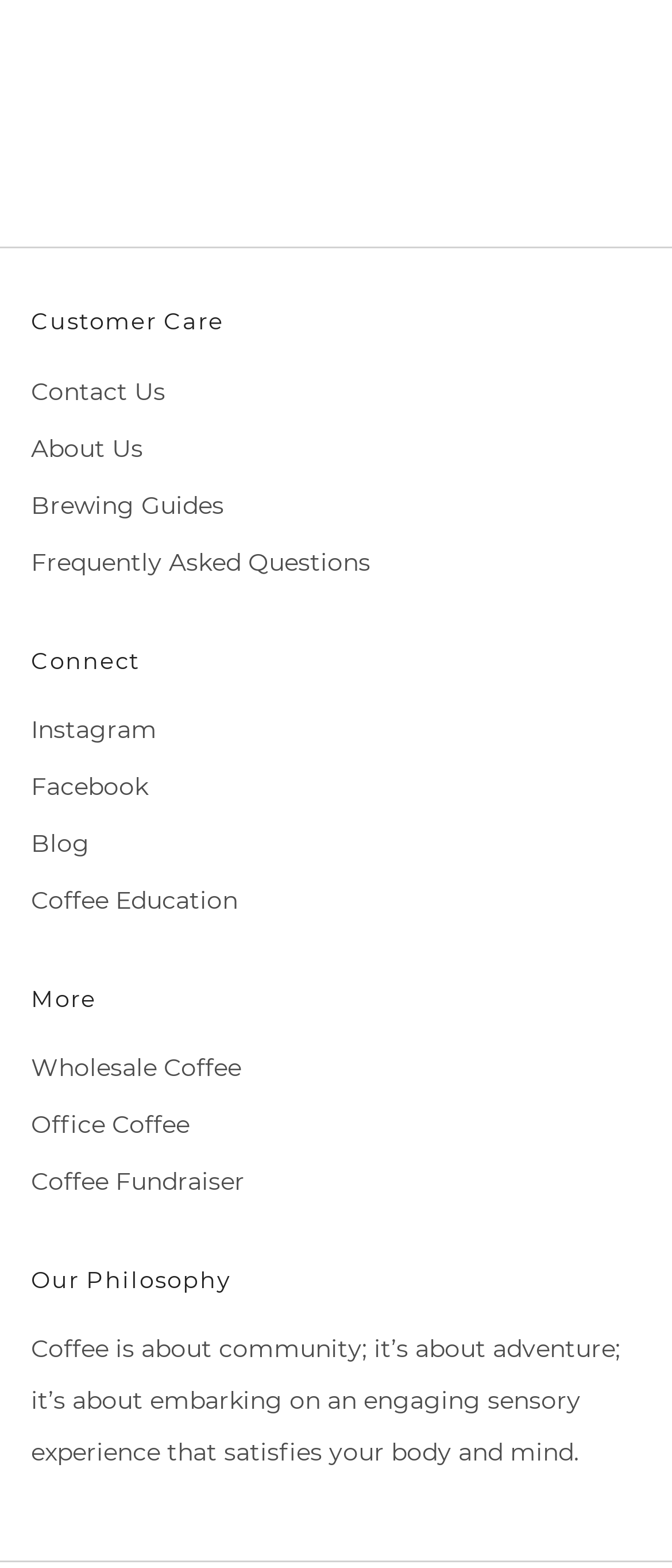Please specify the bounding box coordinates of the element that should be clicked to execute the given instruction: 'Subscribe to the newsletter'. Ensure the coordinates are four float numbers between 0 and 1, expressed as [left, top, right, bottom].

[0.092, 0.039, 0.908, 0.092]